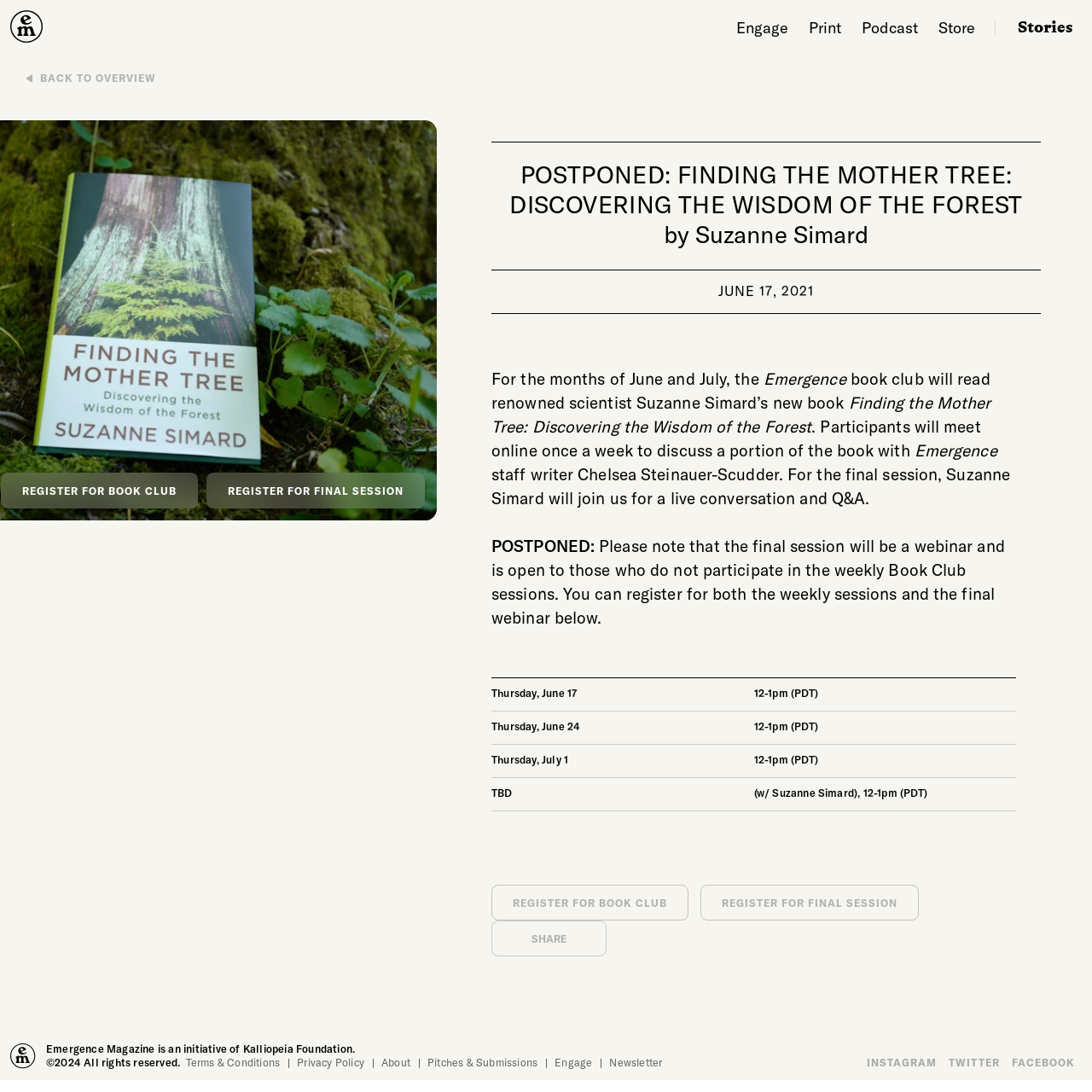Can you show the bounding box coordinates of the region to click on to complete the task described in the instruction: "Click on the 'SHARE' button"?

[0.45, 0.843, 0.555, 0.876]